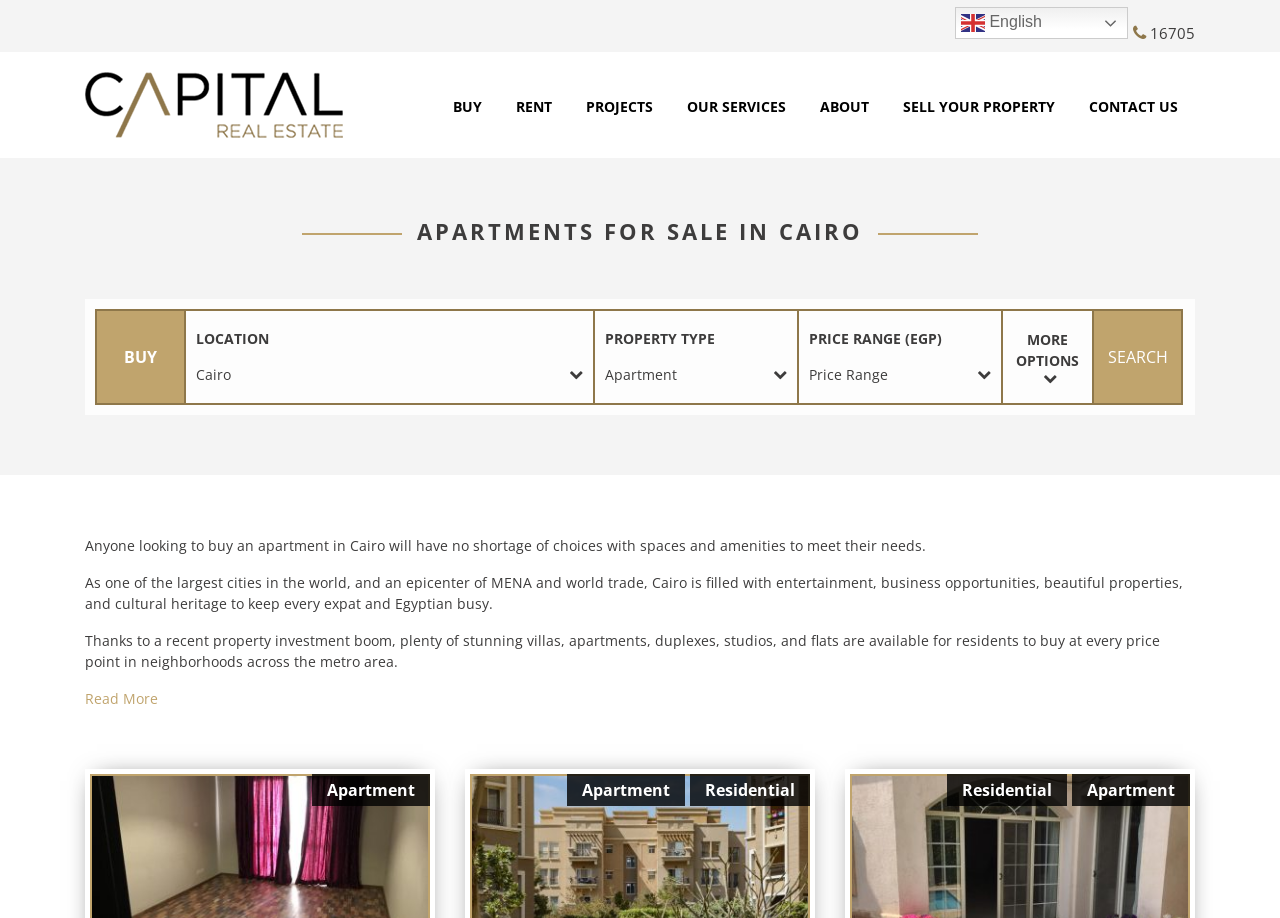Use a single word or phrase to answer the question: What type of services does the website offer?

Buy, Rent, Sell